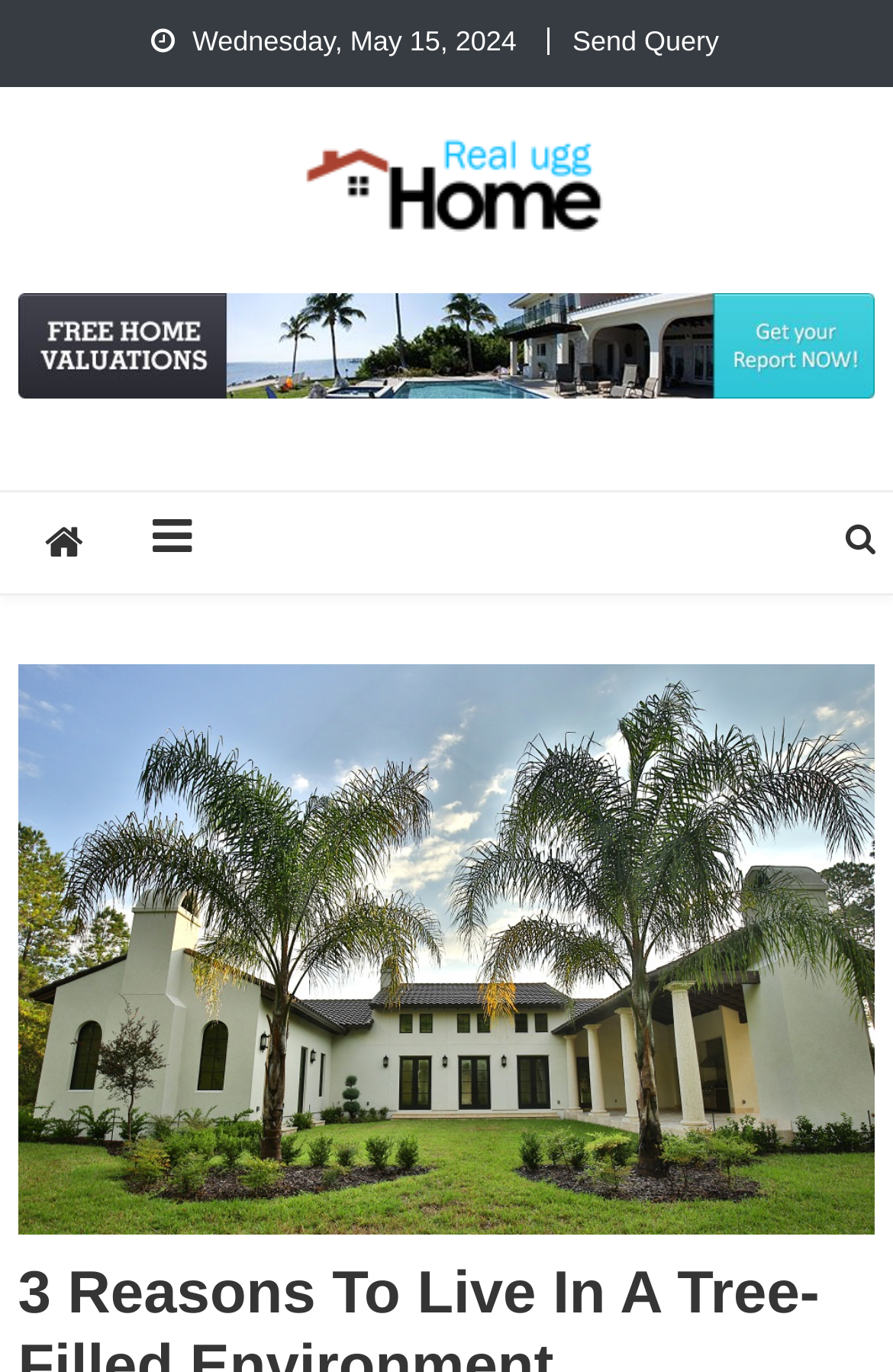Can you give a comprehensive explanation to the question given the content of the image?
What is the name of the website?

I found the name of the website by looking at the link element with the text 'Realugg Home – Real Estate Lawyers Benefits' which has a bounding box with coordinates [0.321, 0.118, 0.679, 0.145]. This suggests that the website is named Realugg Home.